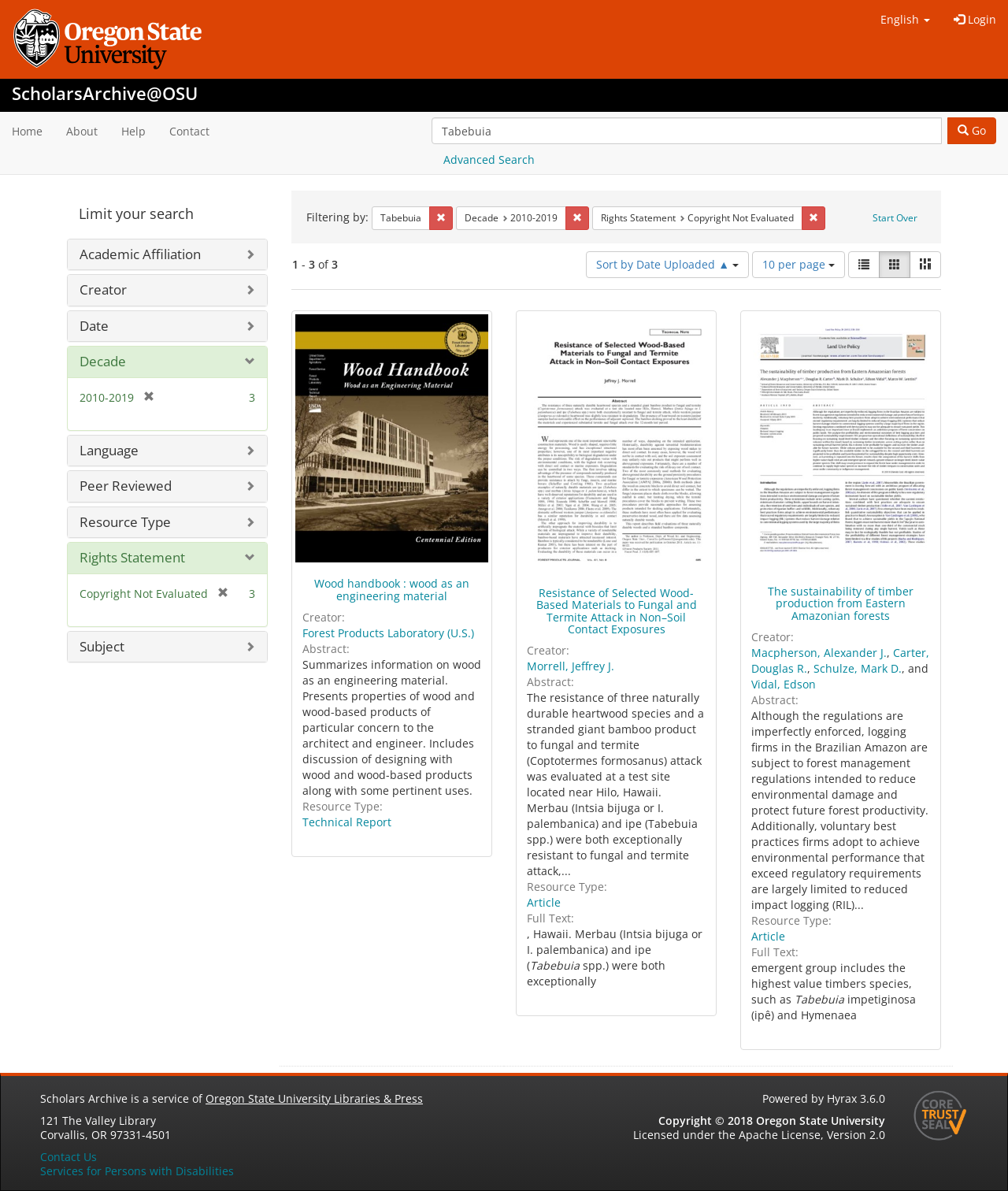What is the default number of results per page?
Refer to the image and give a detailed answer to the question.

I found the default number of results per page by looking at the 'Number of results to display per page' section, where it says '10 per page'. This is the default setting for displaying search results.